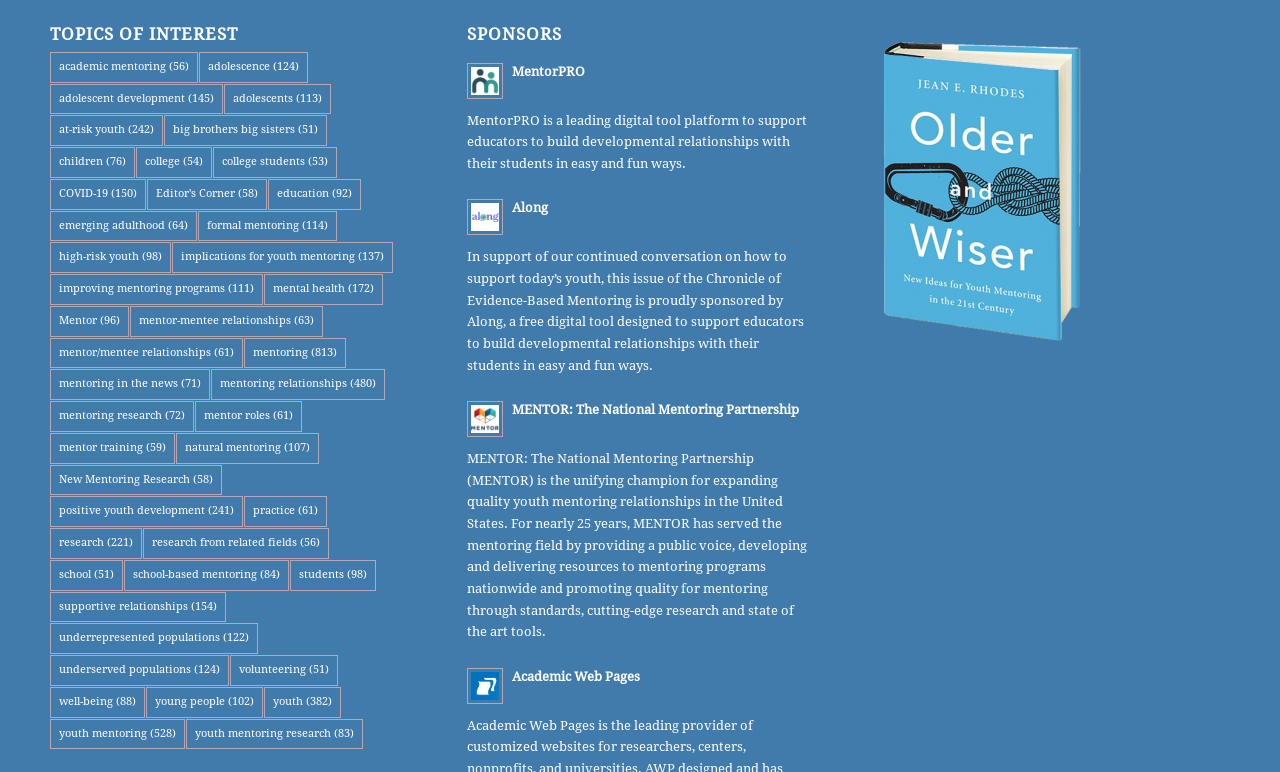Highlight the bounding box coordinates of the element you need to click to perform the following instruction: "Explore 'COVID-19' related items."

[0.039, 0.232, 0.114, 0.271]